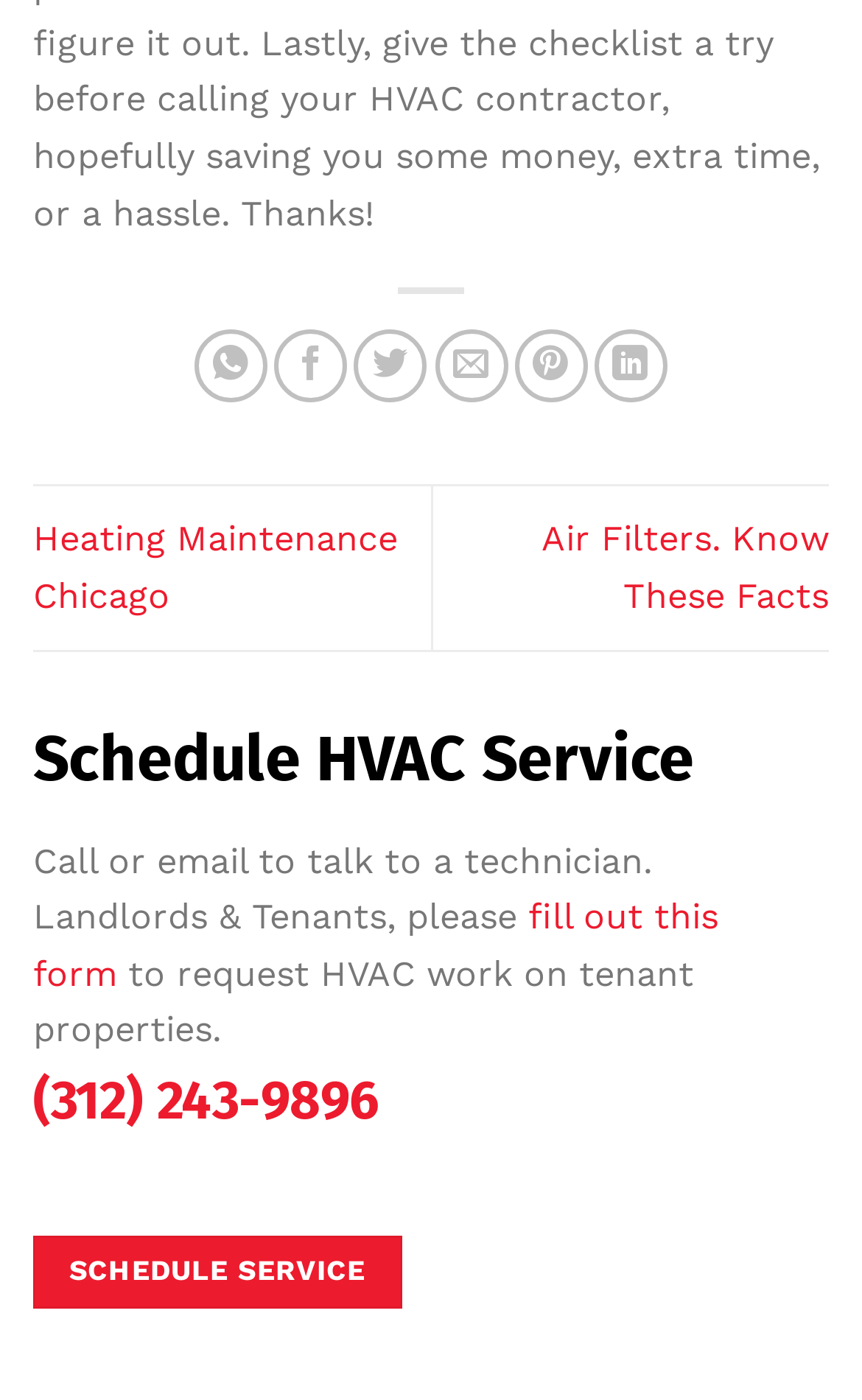Highlight the bounding box coordinates of the element that should be clicked to carry out the following instruction: "Post a comment". The coordinates must be given as four float numbers ranging from 0 to 1, i.e., [left, top, right, bottom].

None